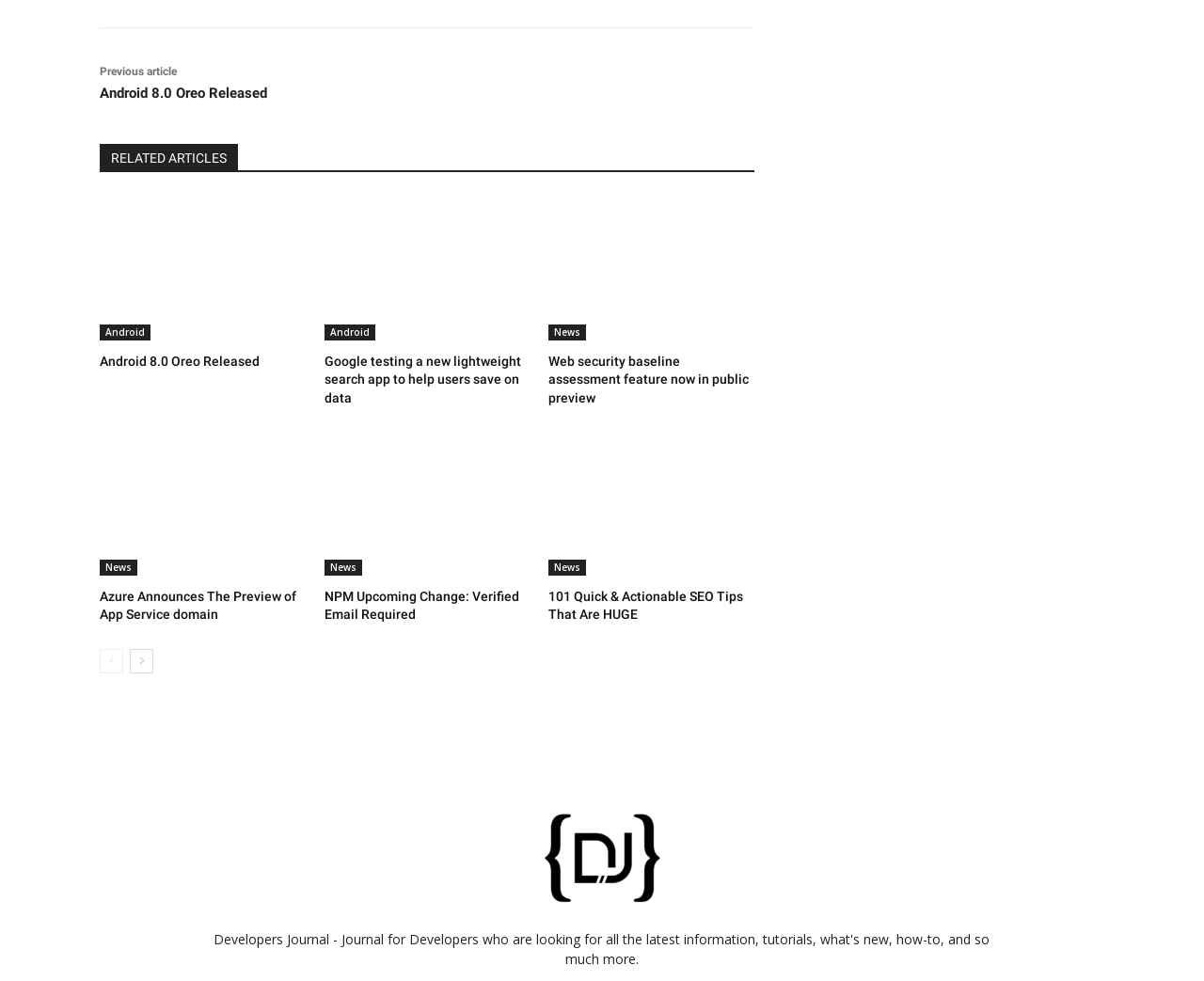Given the description "title="Android 8.0 Oreo Released"", determine the bounding box of the corresponding UI element.

[0.083, 0.2, 0.254, 0.347]